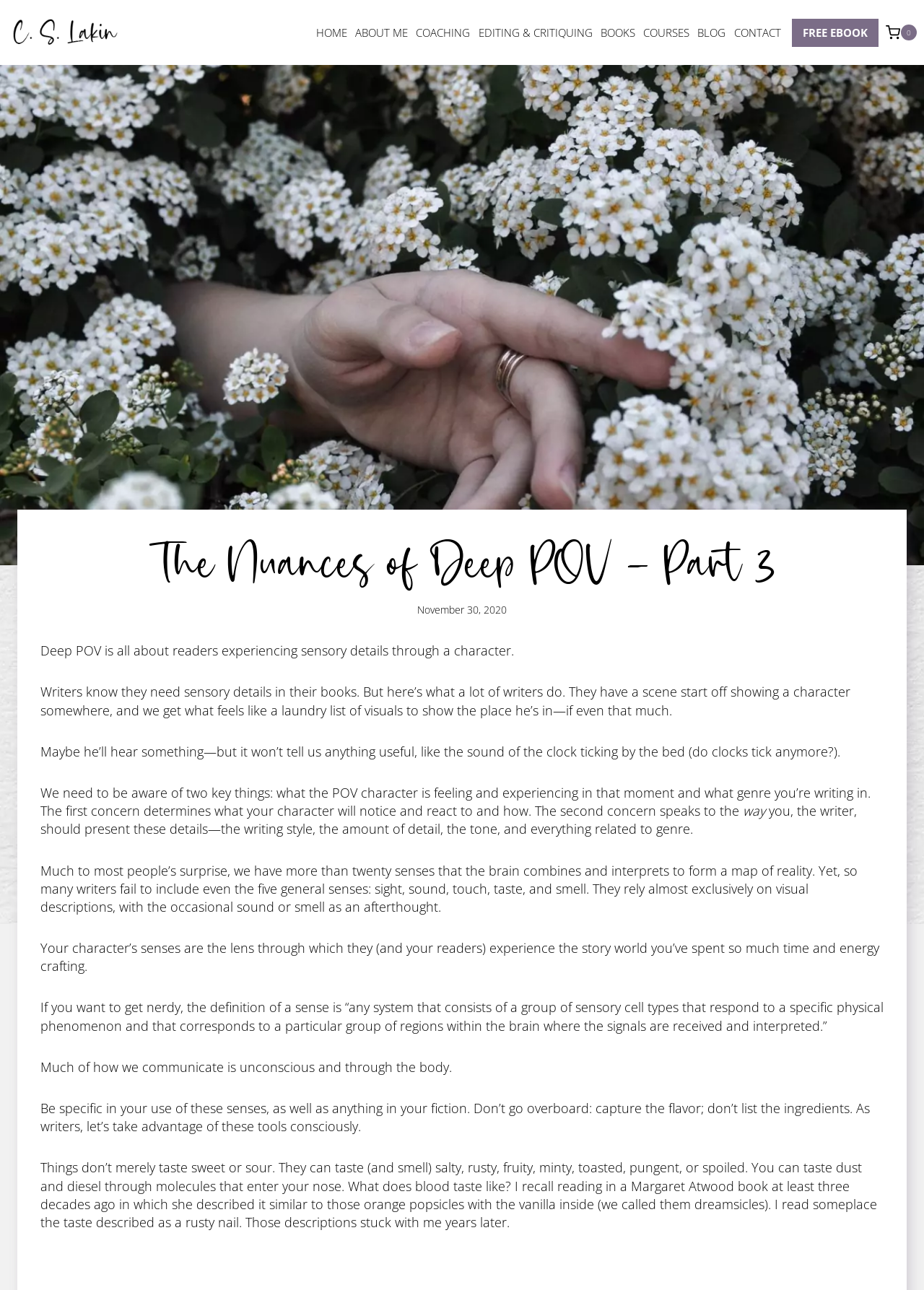Identify and provide the bounding box for the element described by: "Free eBook".

[0.857, 0.014, 0.951, 0.036]